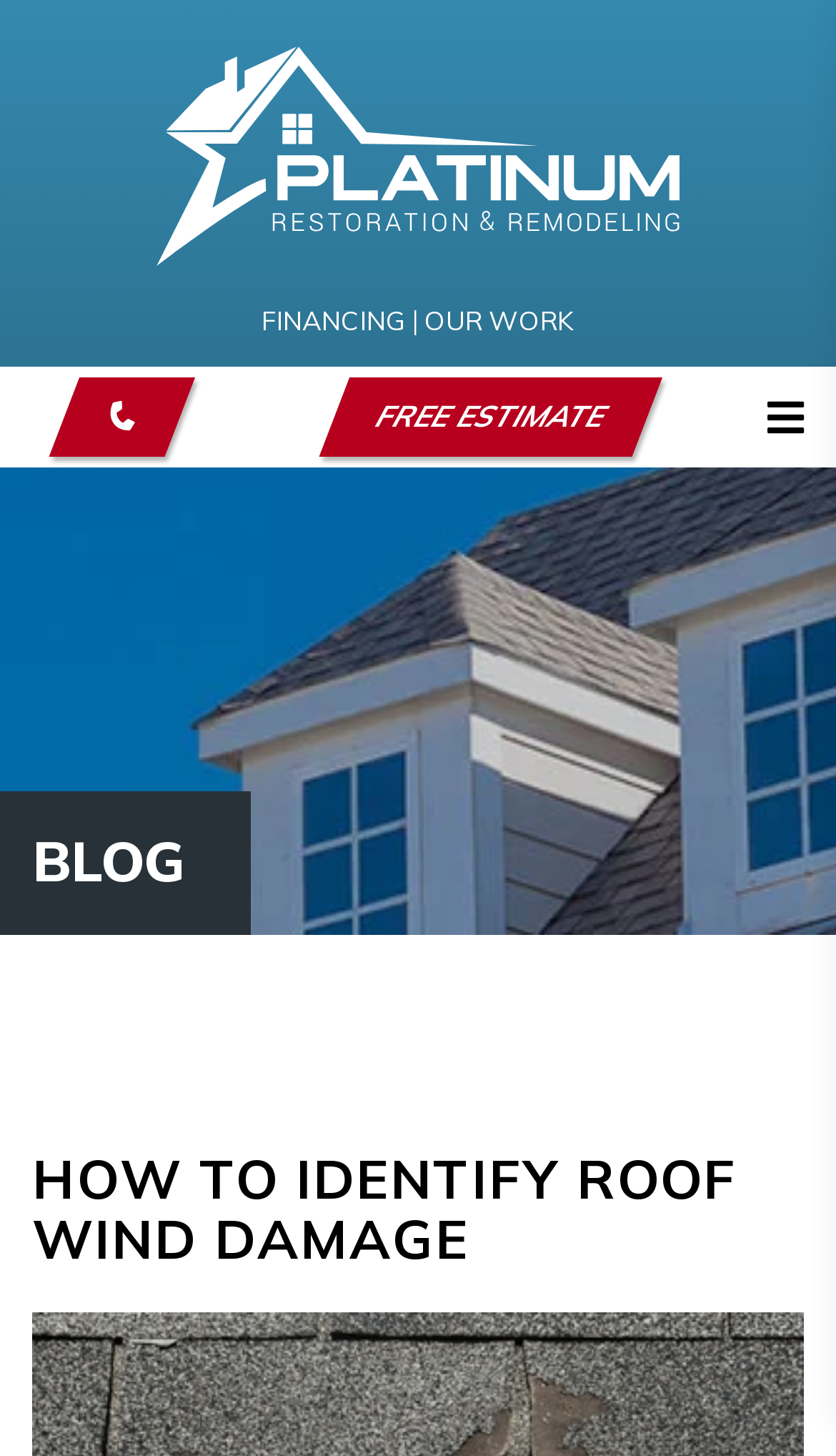Given the element description Free Estimate, identify the bounding box coordinates for the UI element on the webpage screenshot. The format should be (top-left x, top-left y, bottom-right x, bottom-right y), with values between 0 and 1.

[0.381, 0.259, 0.791, 0.313]